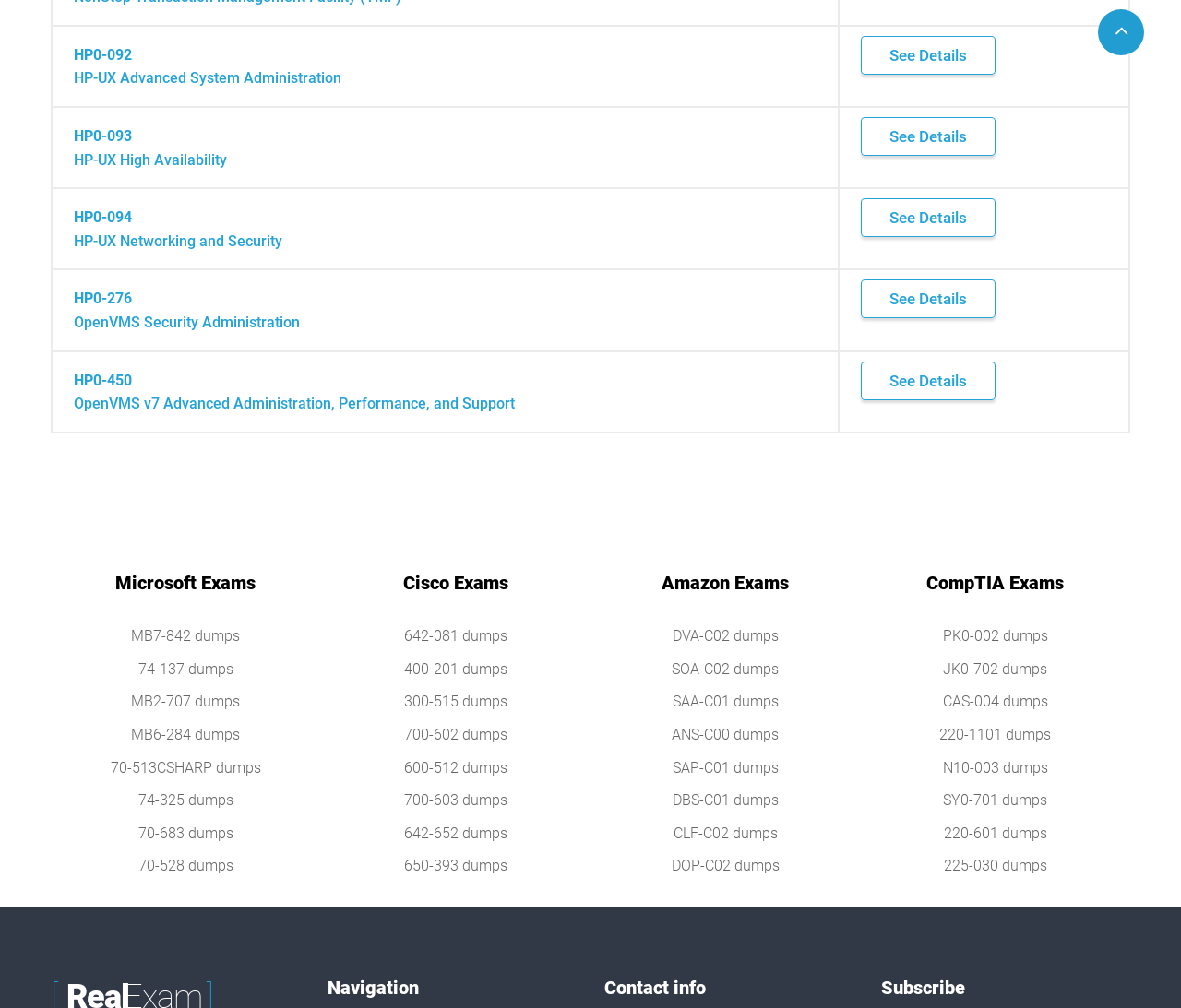What is the purpose of the 'See Details' links?
Refer to the screenshot and deliver a thorough answer to the question presented.

The 'See Details' links are present alongside each exam name, suggesting that they provide additional information about the respective exams. The links are likely to lead to a page with more details about the exam, such as its syllabus, format, or study resources.